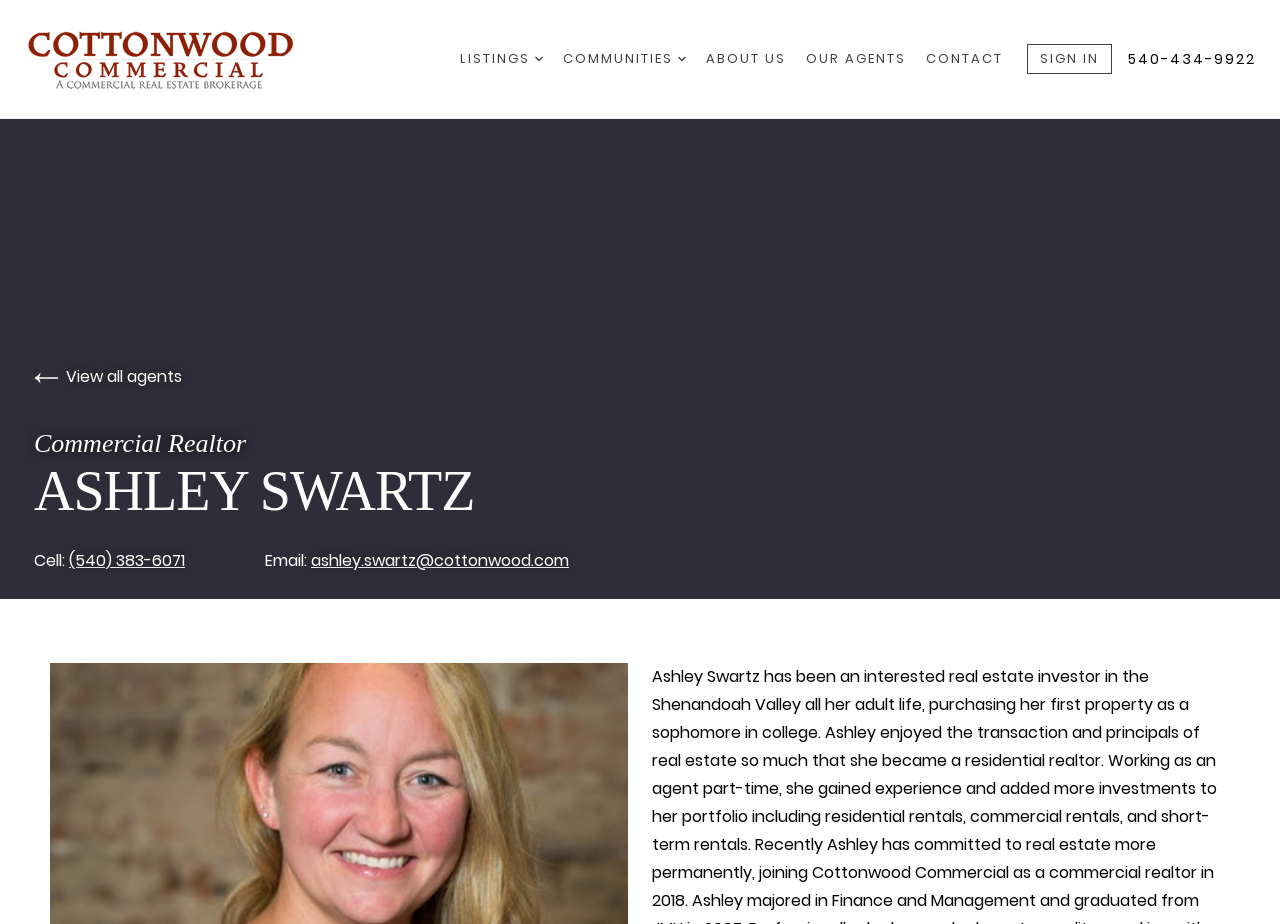Predict the bounding box of the UI element based on the description: "Arrow left View all agents". The coordinates should be four float numbers between 0 and 1, formatted as [left, top, right, bottom].

[0.027, 0.395, 0.142, 0.42]